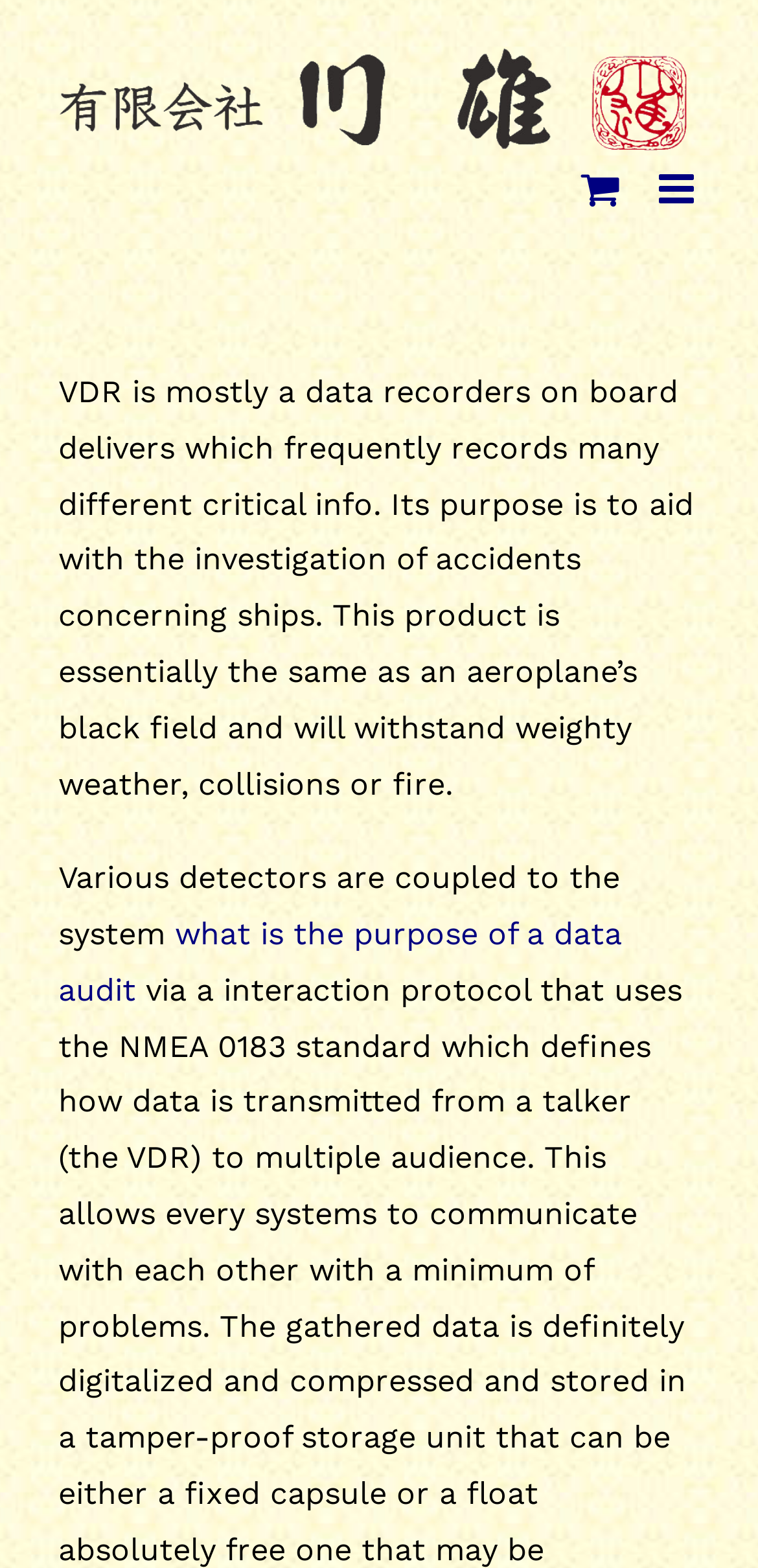Based on the element description: "canna gummy 500mg full-spectrum", identify the bounding box coordinates for this UI element. The coordinates must be four float numbers between 0 and 1, listed as [left, top, right, bottom].

None